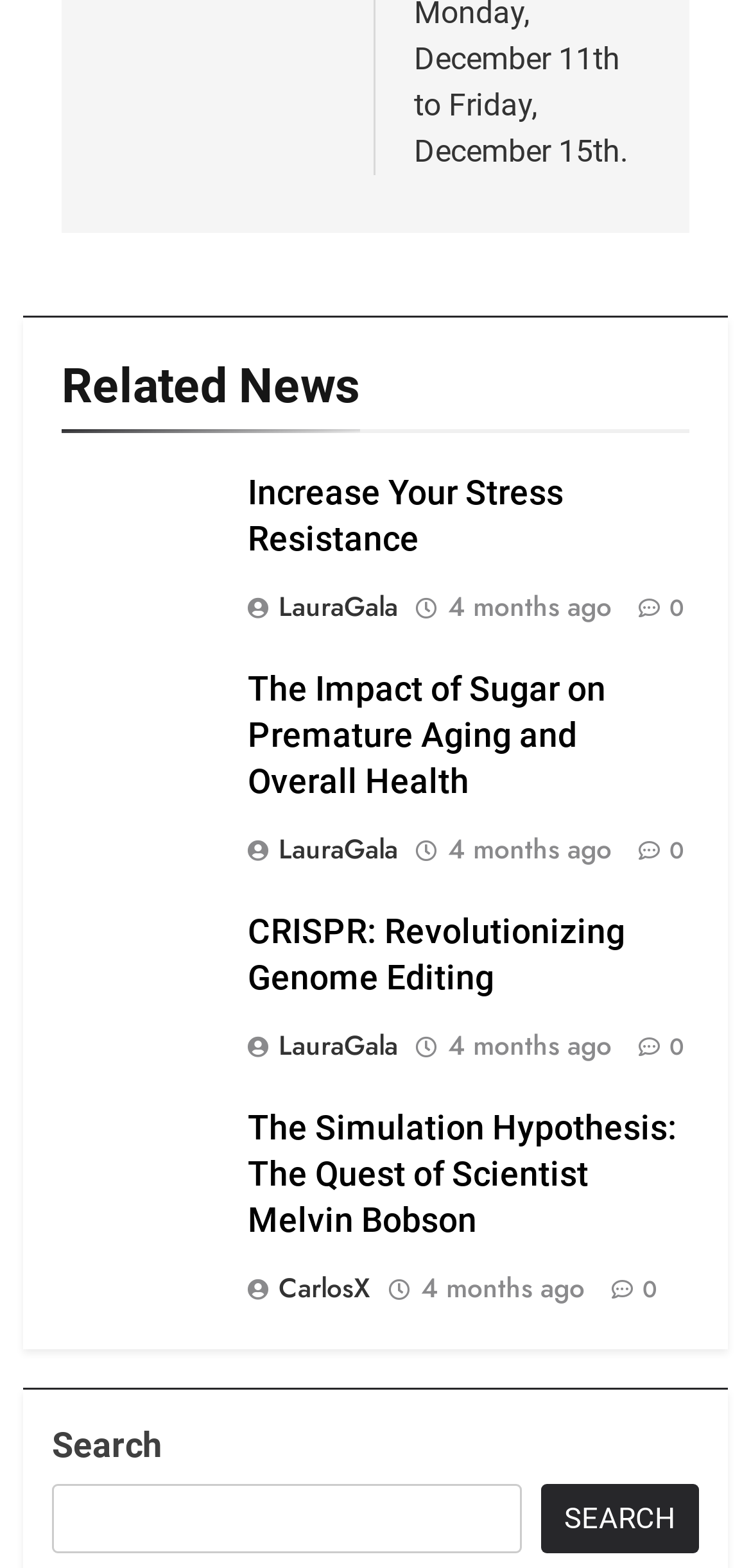Please determine the bounding box coordinates of the area that needs to be clicked to complete this task: 'Check 'The Simulation Hypothesis: The Quest of Scientist Melvin Bobson''. The coordinates must be four float numbers between 0 and 1, formatted as [left, top, right, bottom].

[0.329, 0.707, 0.901, 0.79]